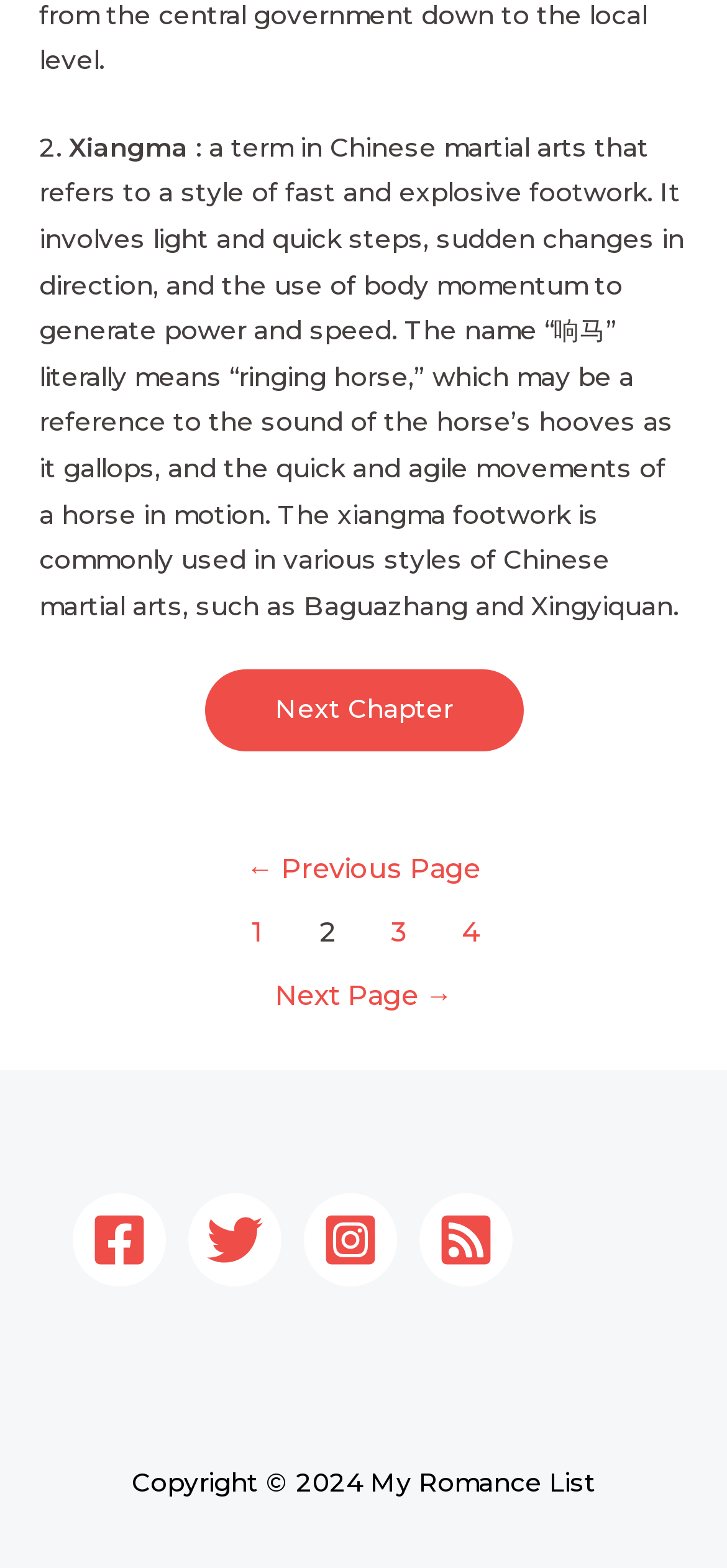Can you identify the bounding box coordinates of the clickable region needed to carry out this instruction: 'View RSS feed'? The coordinates should be four float numbers within the range of 0 to 1, stated as [left, top, right, bottom].

[0.577, 0.761, 0.705, 0.82]